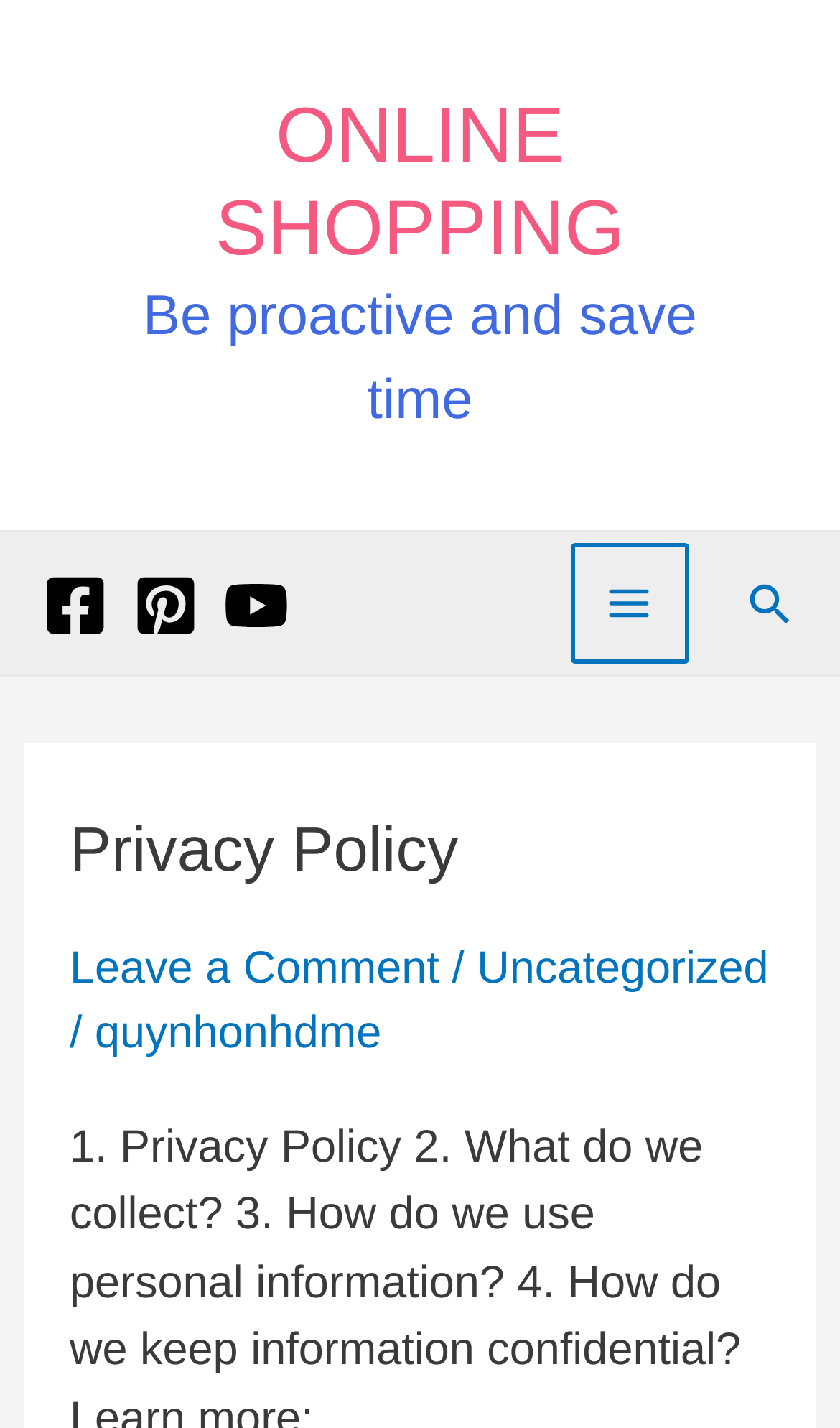Look at the image and answer the question in detail:
How many social media links are there?

I counted the number of social media links by looking at the links with image elements, which are Facebook, Pinterest, and YouTube.